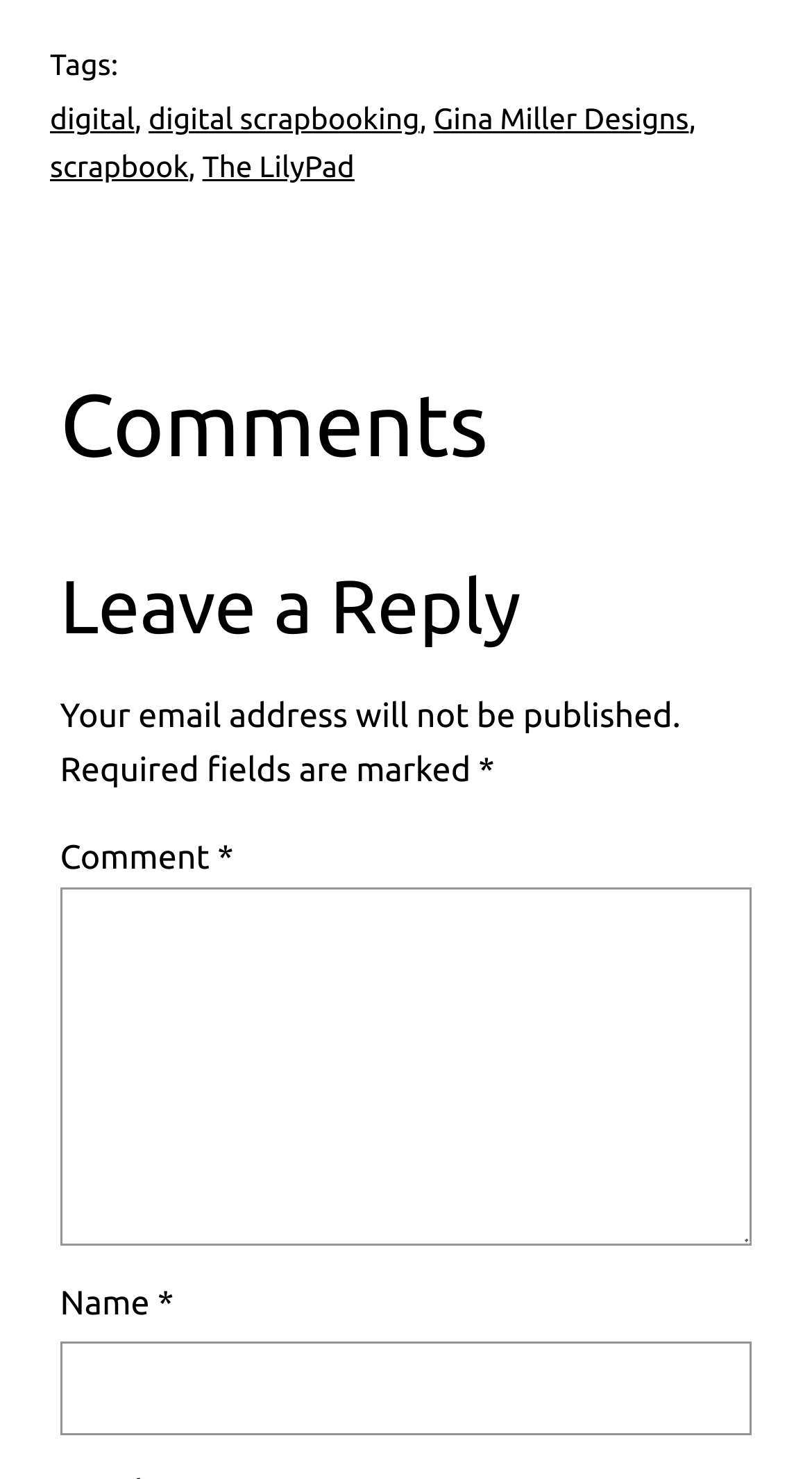What is the first tag mentioned?
Offer a detailed and full explanation in response to the question.

The first tag mentioned is 'digital' which is a link element located at the top of the webpage with a bounding box of [0.062, 0.07, 0.166, 0.092].